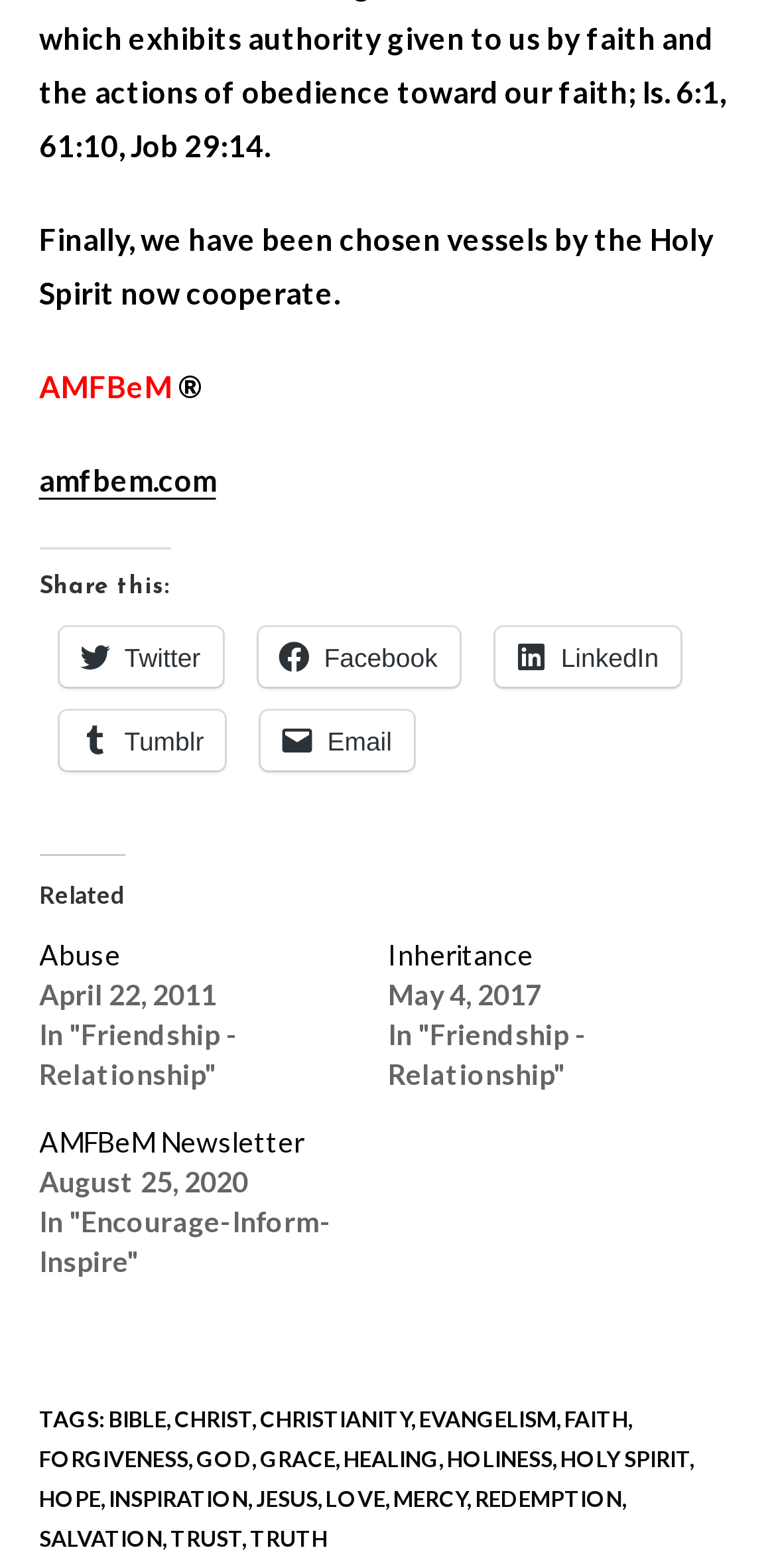Provide the bounding box coordinates for the UI element that is described by this text: "AMFBeM Newsletter". The coordinates should be in the form of four float numbers between 0 and 1: [left, top, right, bottom].

[0.05, 0.718, 0.391, 0.739]